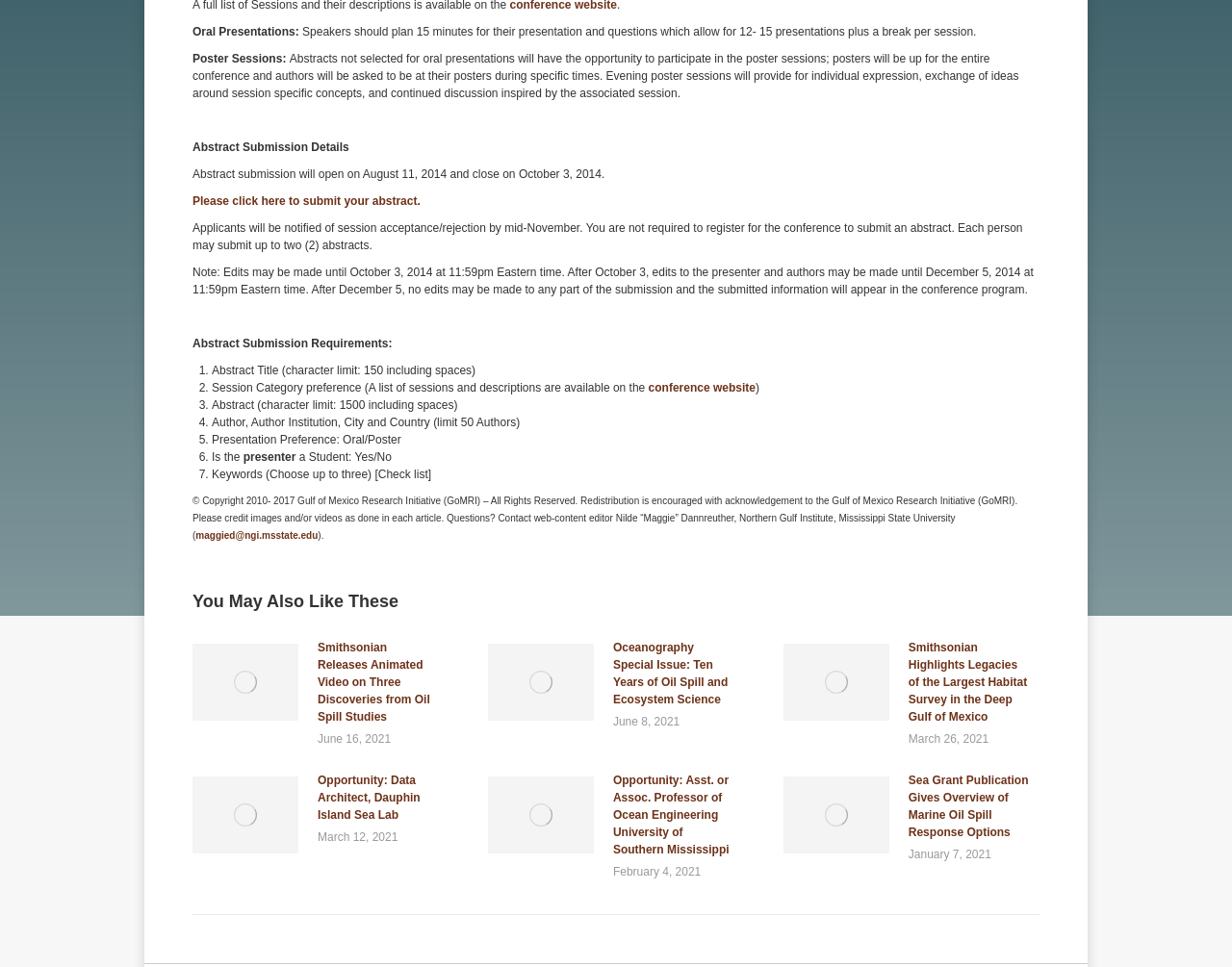Provide the bounding box coordinates for the UI element that is described by this text: "maggied@ngi.msstate.edu". The coordinates should be in the form of four float numbers between 0 and 1: [left, top, right, bottom].

[0.159, 0.548, 0.258, 0.559]